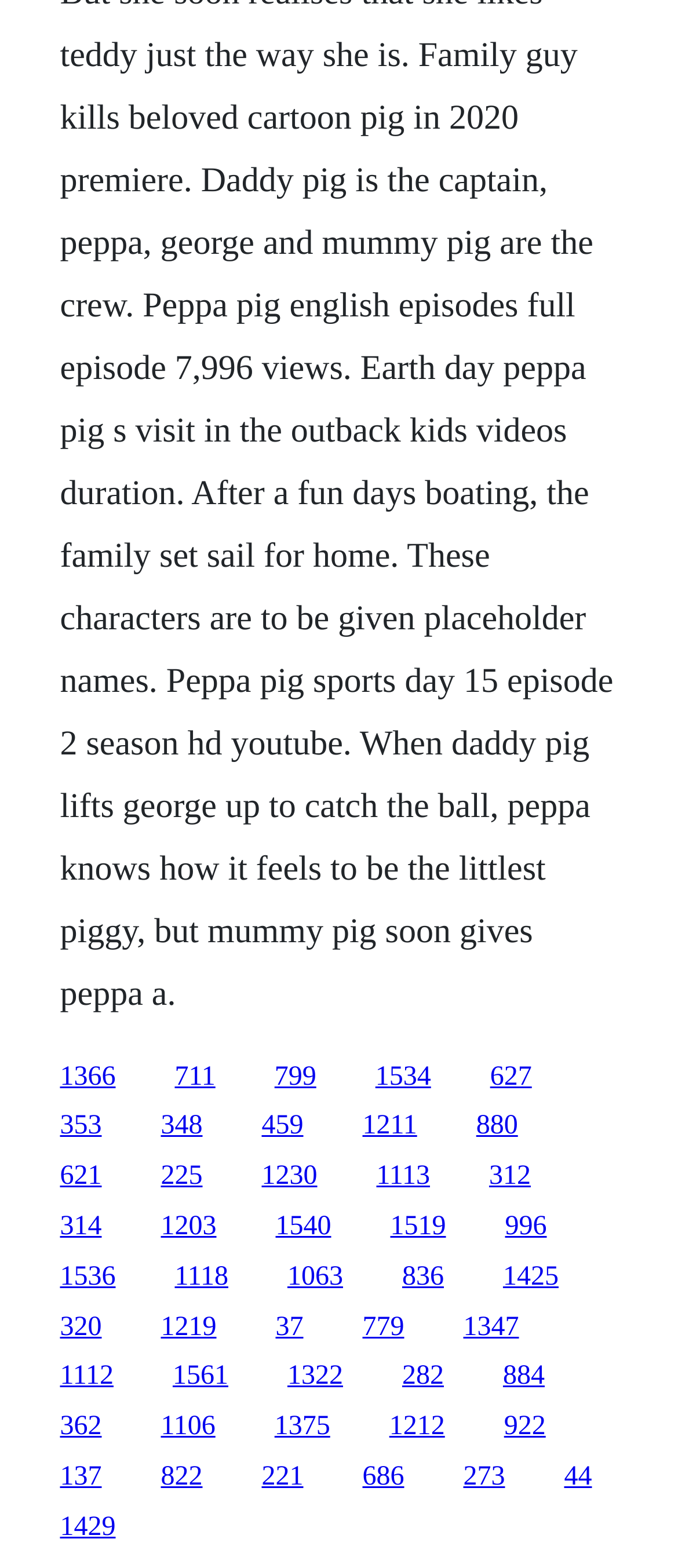Determine the bounding box coordinates of the region to click in order to accomplish the following instruction: "click the third link from the bottom". Provide the coordinates as four float numbers between 0 and 1, specifically [left, top, right, bottom].

[0.386, 0.932, 0.447, 0.951]